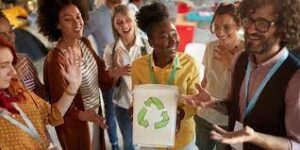Convey a detailed narrative of what is depicted in the image.

The image captures a lively group of diverse individuals engaged in a vibrant conversation about sustainability in a workplace setting. In the center, a young woman confidently holds up a box featuring a prominent green recycling symbol, symbolizing their commitment to eco-friendly practices. Surrounding her, colleagues—both men and women of various backgrounds—appear enthusiastic and supportive, with smiles and gestures that convey a positive atmosphere. This scene reflects a collective effort to promote environmental consciousness, aligning with the broader theme of going green in the workplace, which encompasses steps towards reducing waste, conserving energy, and fostering a sustainable work environment.